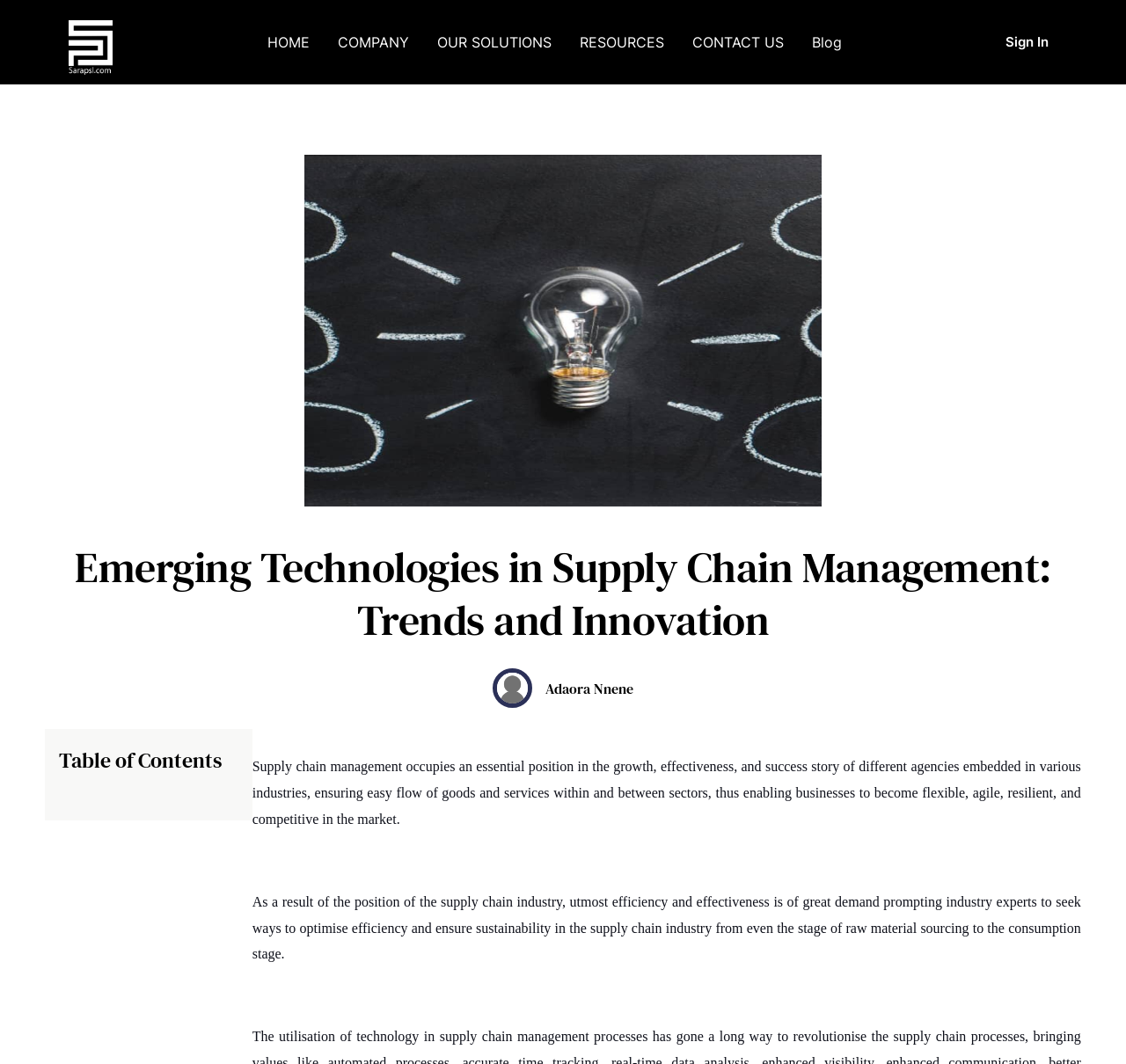Create a full and detailed caption for the entire webpage.

The webpage is about emerging technologies in supply chain management, focusing on trends and innovation. At the top left corner, there is a link to the "Homepage" accompanied by a small image. Next to it, there are four links: "HOME", "OUR SOLUTIONS", "RESOURCES", and "CONTACT US", which are aligned horizontally. 

On the top right corner, there is a link to "Blog" and another link to "Sign In". Below the top navigation bar, there is a large figure that spans about half of the page width. Above this figure, there is a heading that displays the title of the webpage. 

To the right of the figure, there is a profile image and a heading that displays the name "Adaora Nnene". Below the figure, there is a heading that says "Table of Contents". The main content of the webpage is divided into two paragraphs. The first paragraph discusses the importance of supply chain management in ensuring the growth and success of businesses. The second paragraph explains the need for efficiency and sustainability in the supply chain industry.